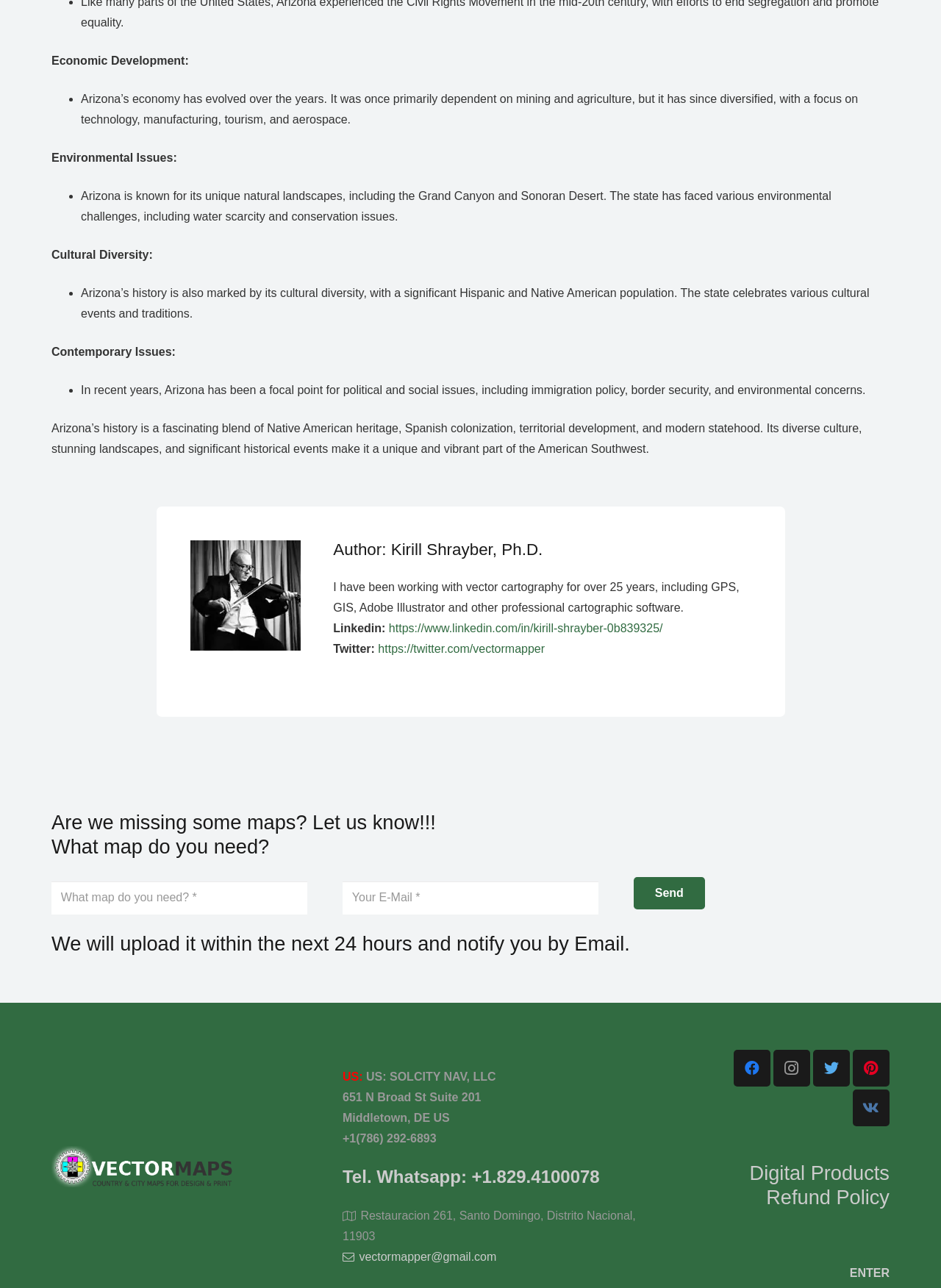Determine the bounding box coordinates of the clickable element necessary to fulfill the instruction: "Click the 'Send' button". Provide the coordinates as four float numbers within the 0 to 1 range, i.e., [left, top, right, bottom].

[0.673, 0.681, 0.749, 0.706]